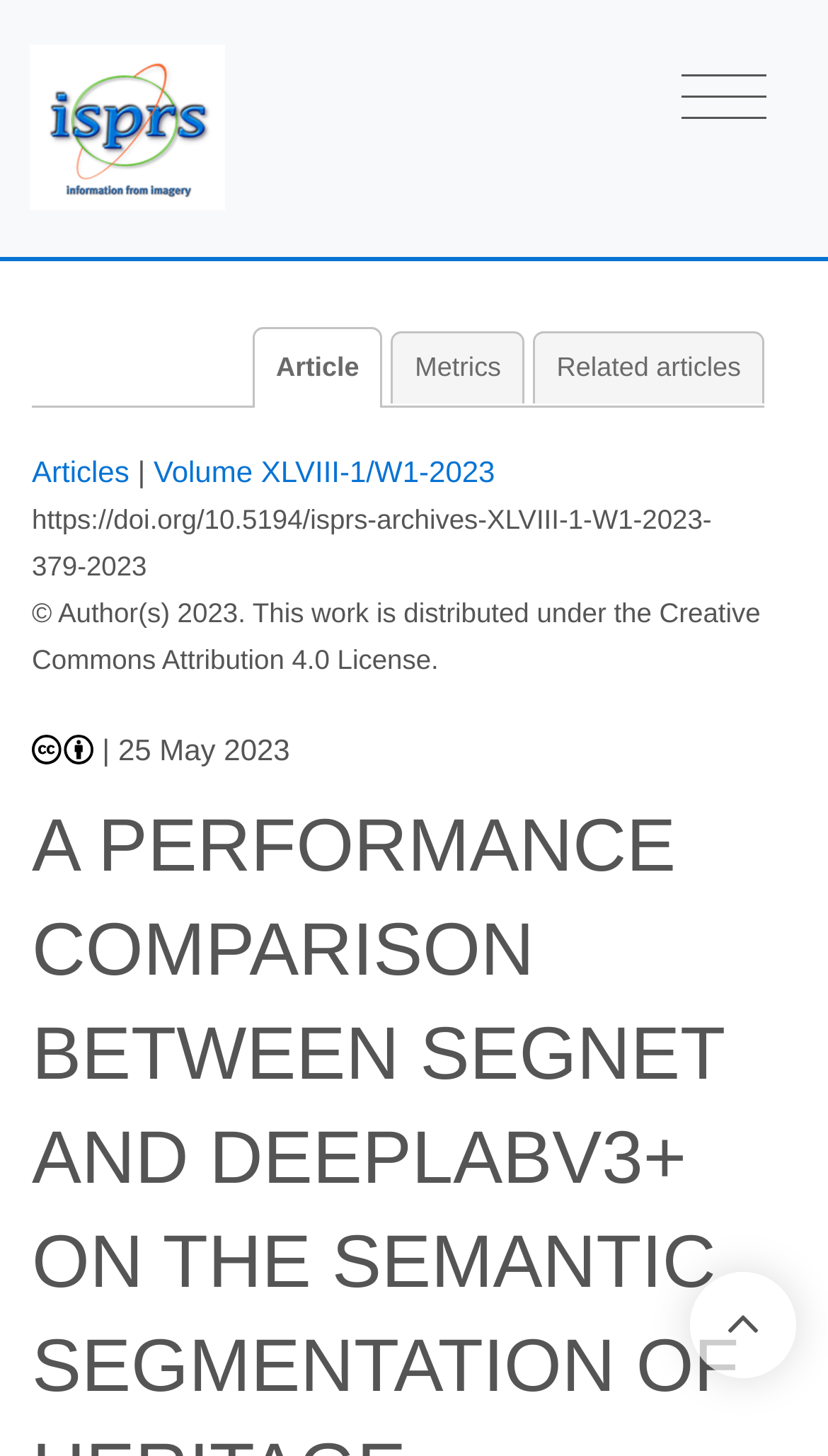Based on the image, please respond to the question with as much detail as possible:
What is the license of the article?

I found the license of the article by looking at the text 'the Creative Commons Attribution 4.0 License.' which is located at the bottom of the page.